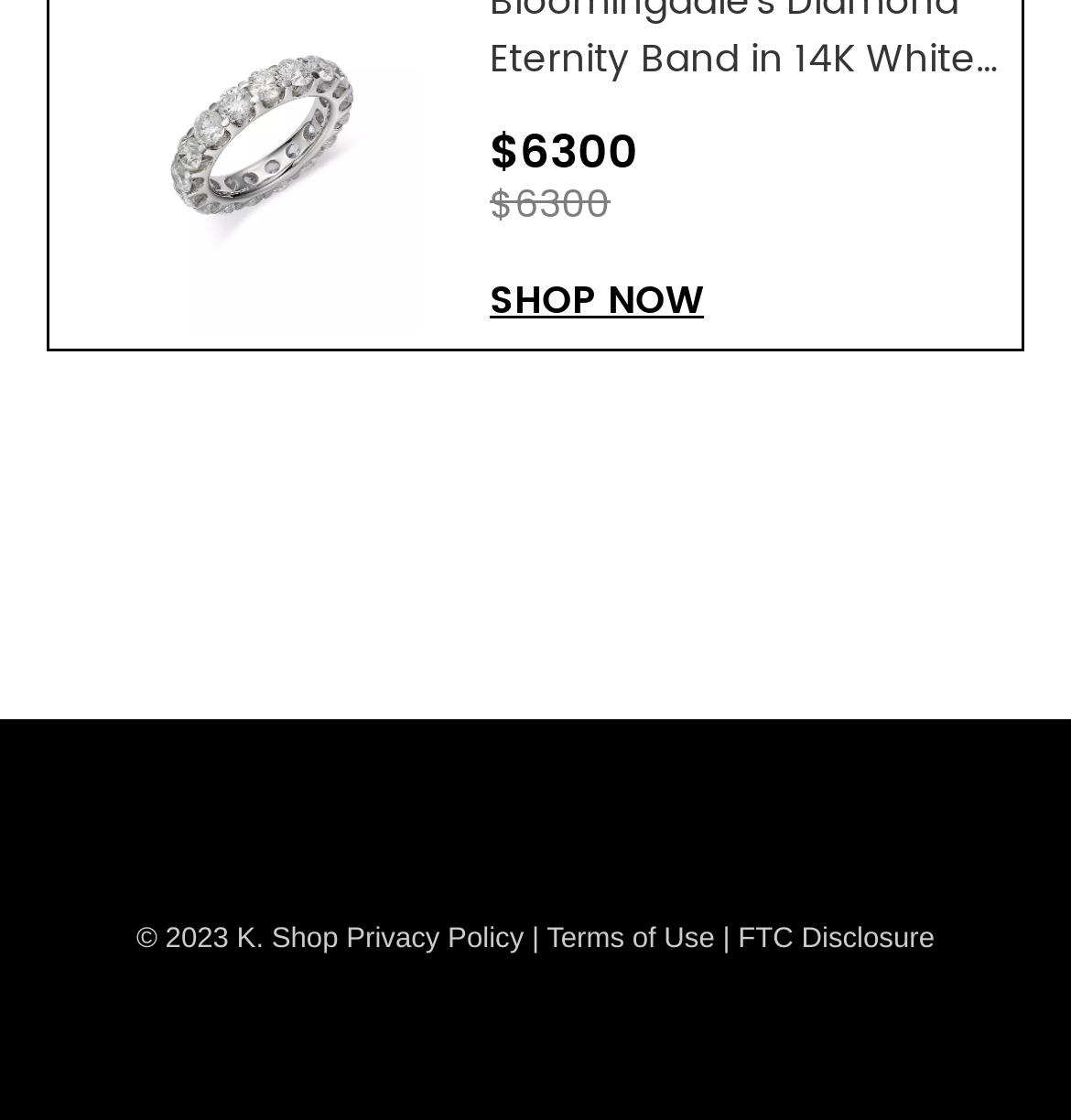What are the three links at the bottom of the webpage?
Using the screenshot, give a one-word or short phrase answer.

Privacy Policy, Terms of Use, FTC Disclosure